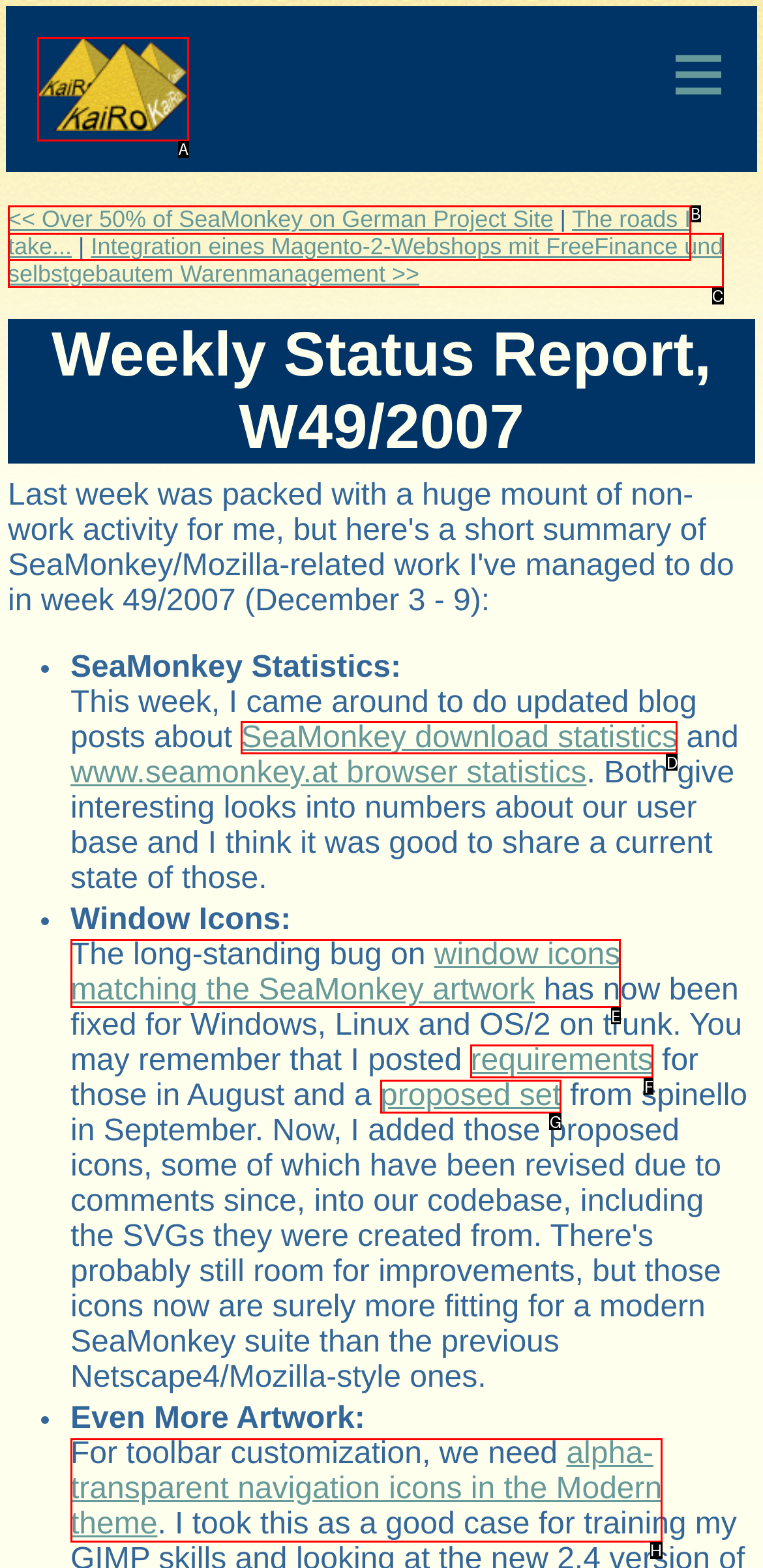Point out the HTML element I should click to achieve the following task: Visit the 'Home' page Provide the letter of the selected option from the choices.

None